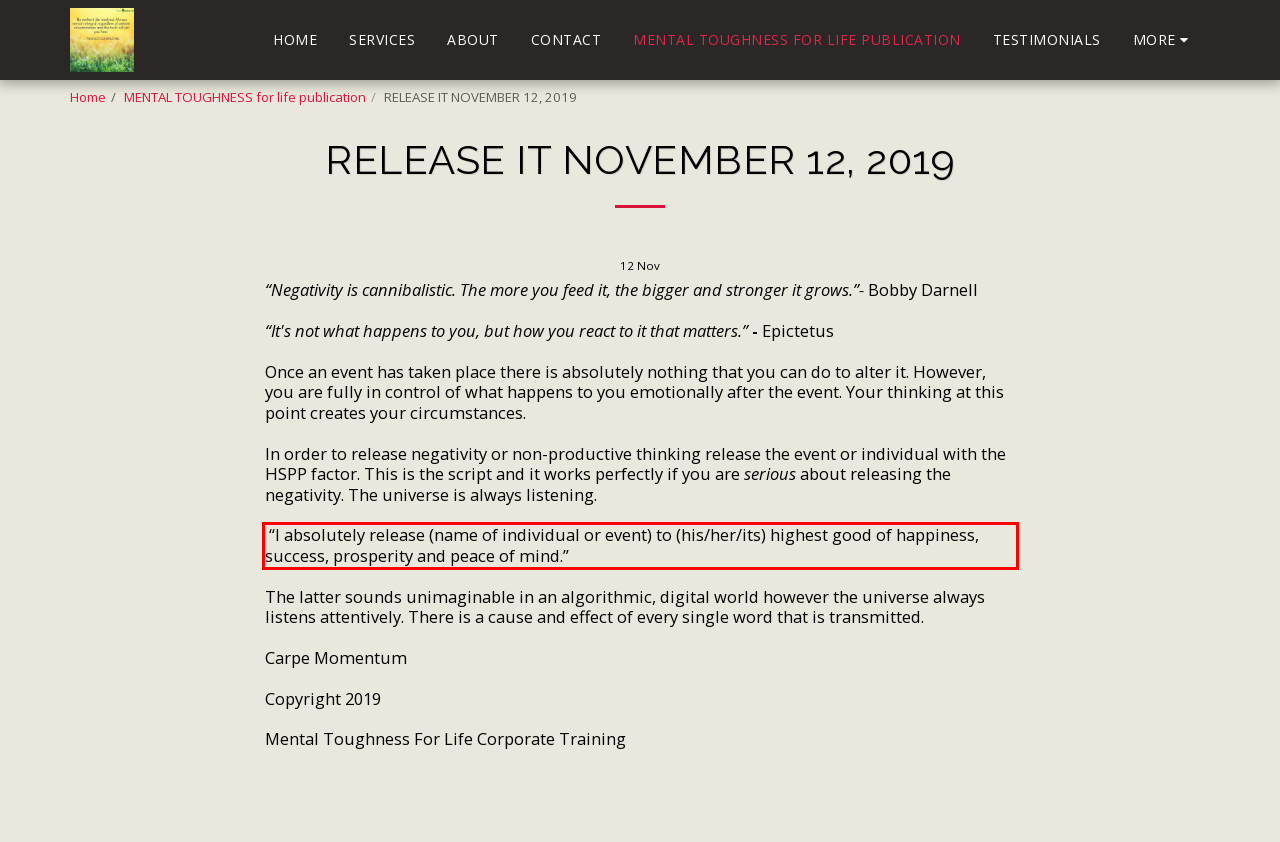You have a webpage screenshot with a red rectangle surrounding a UI element. Extract the text content from within this red bounding box.

“I absolutely release (name of individual or event) to (his/her/its) highest good of happiness, success, prosperity and peace of mind.”